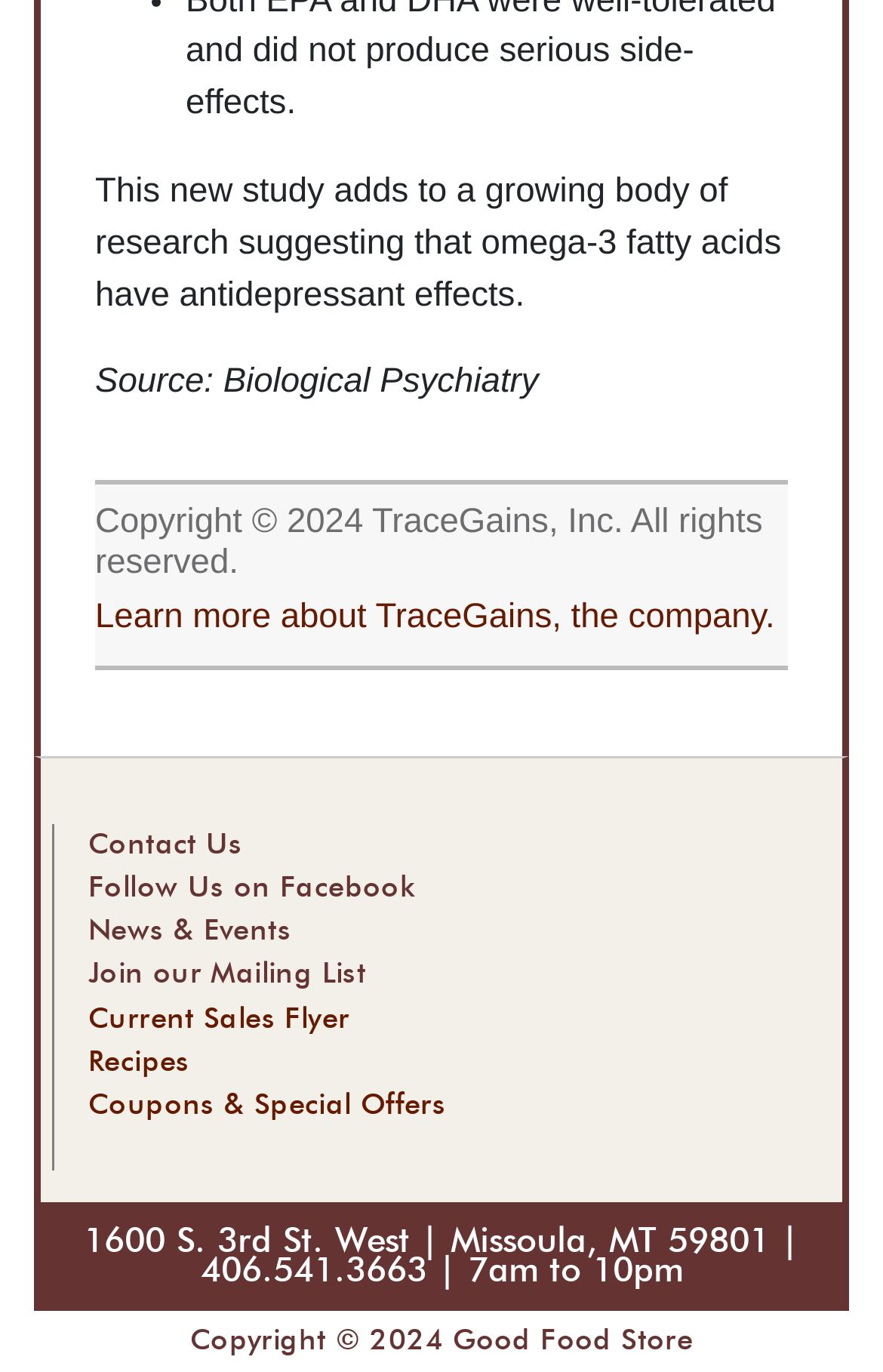What is the topic of the study mentioned?
Please look at the screenshot and answer using one word or phrase.

Omega-3 fatty acids